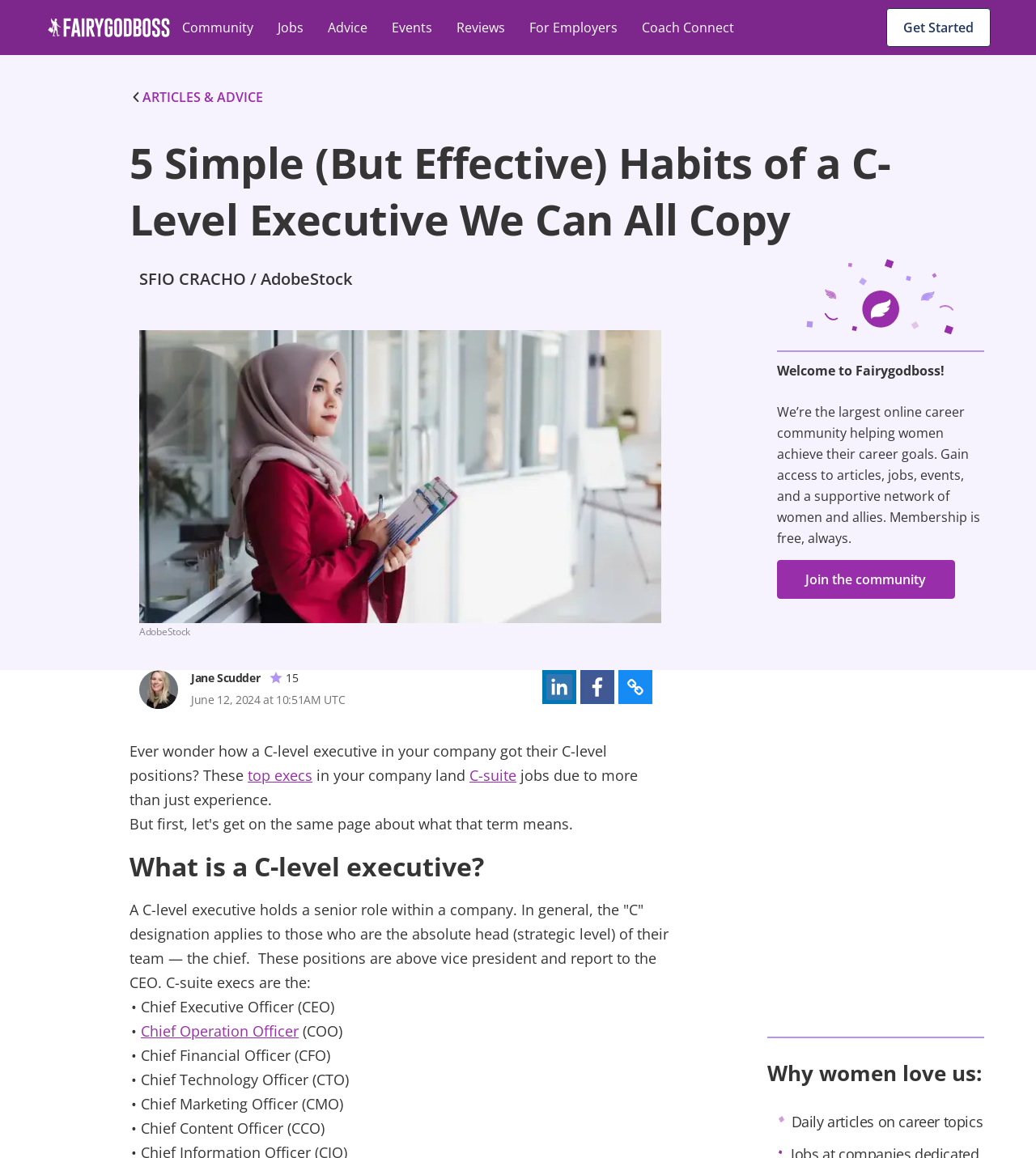Specify the bounding box coordinates for the region that must be clicked to perform the given instruction: "Click the 'Get Started' button".

[0.855, 0.007, 0.956, 0.041]